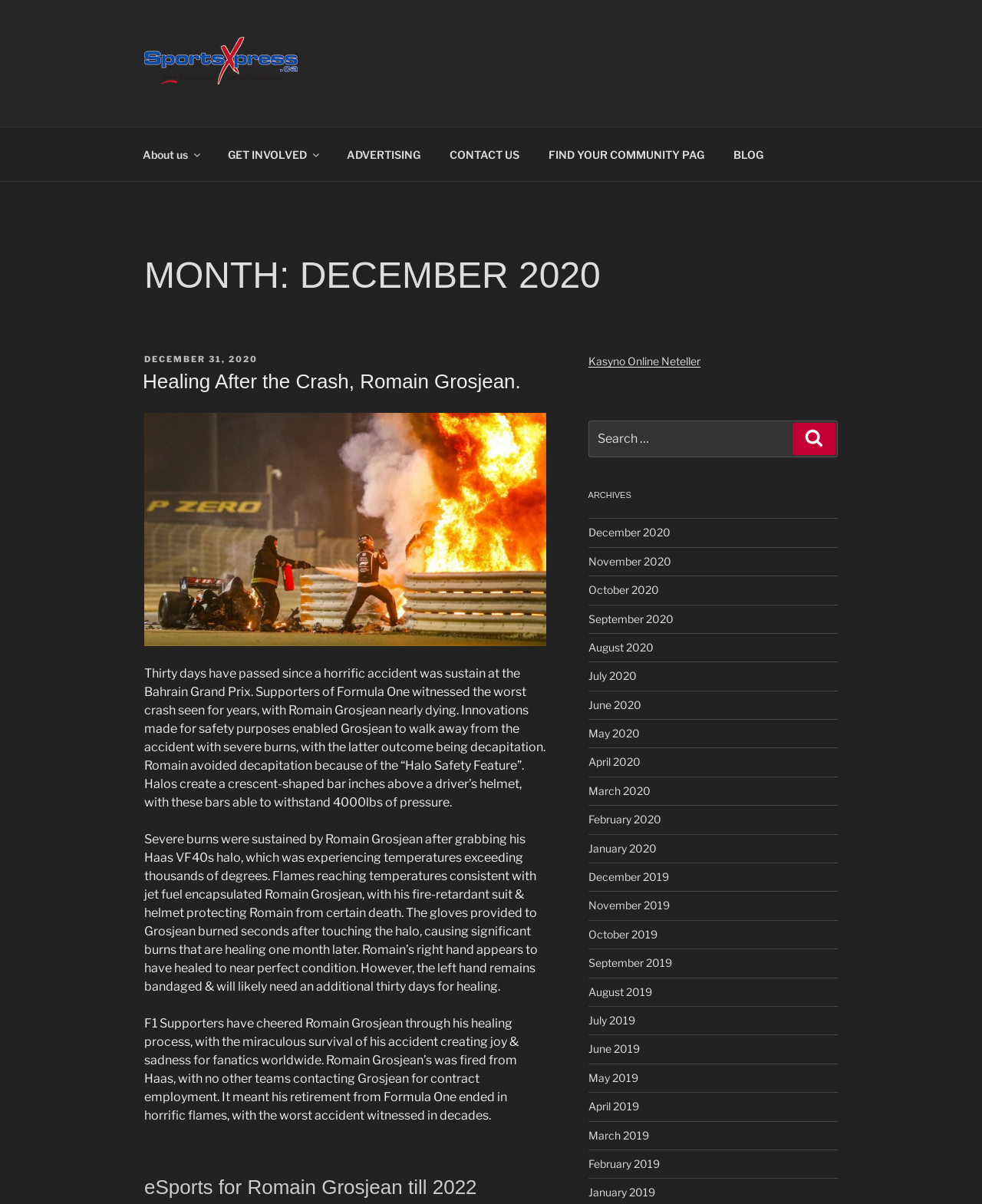Predict the bounding box of the UI element based on this description: "March 2019".

[0.599, 0.937, 0.661, 0.948]